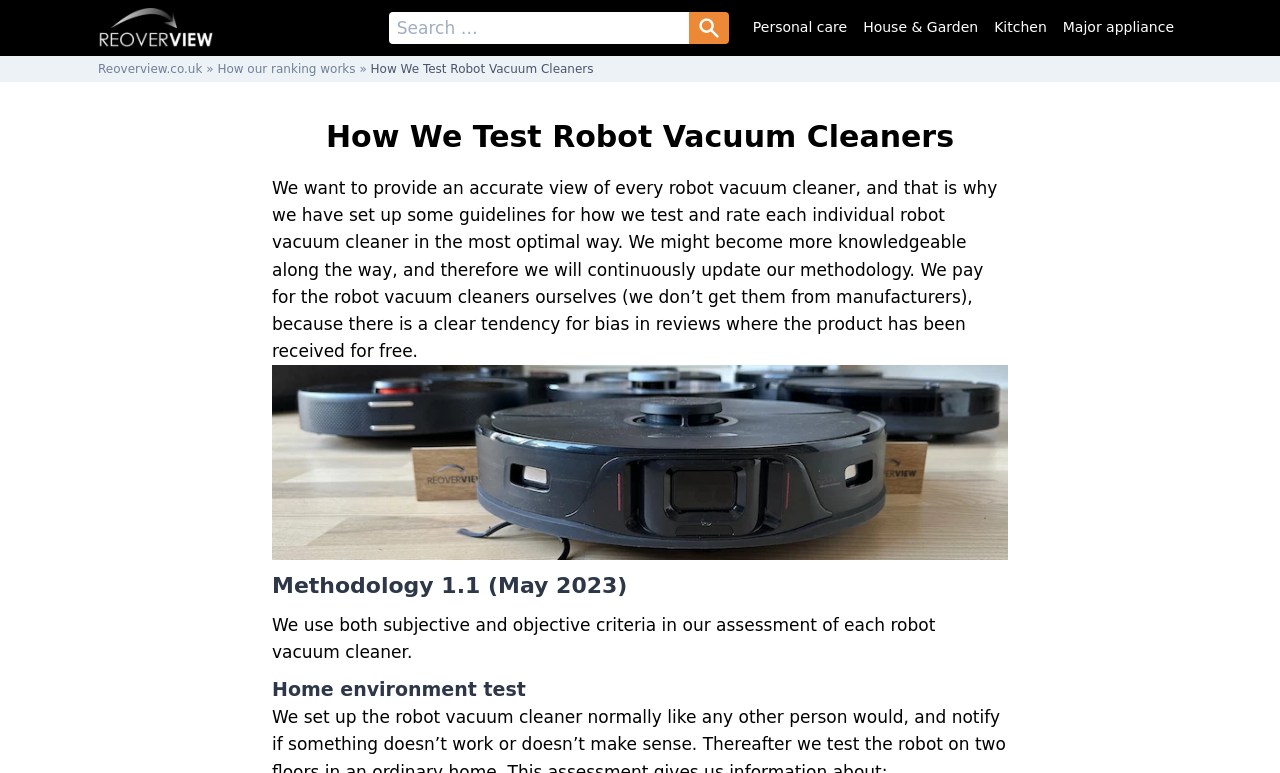Using the provided element description: "House & Garden", identify the bounding box coordinates. The coordinates should be four floats between 0 and 1 in the order [left, top, right, bottom].

[0.668, 0.021, 0.77, 0.051]